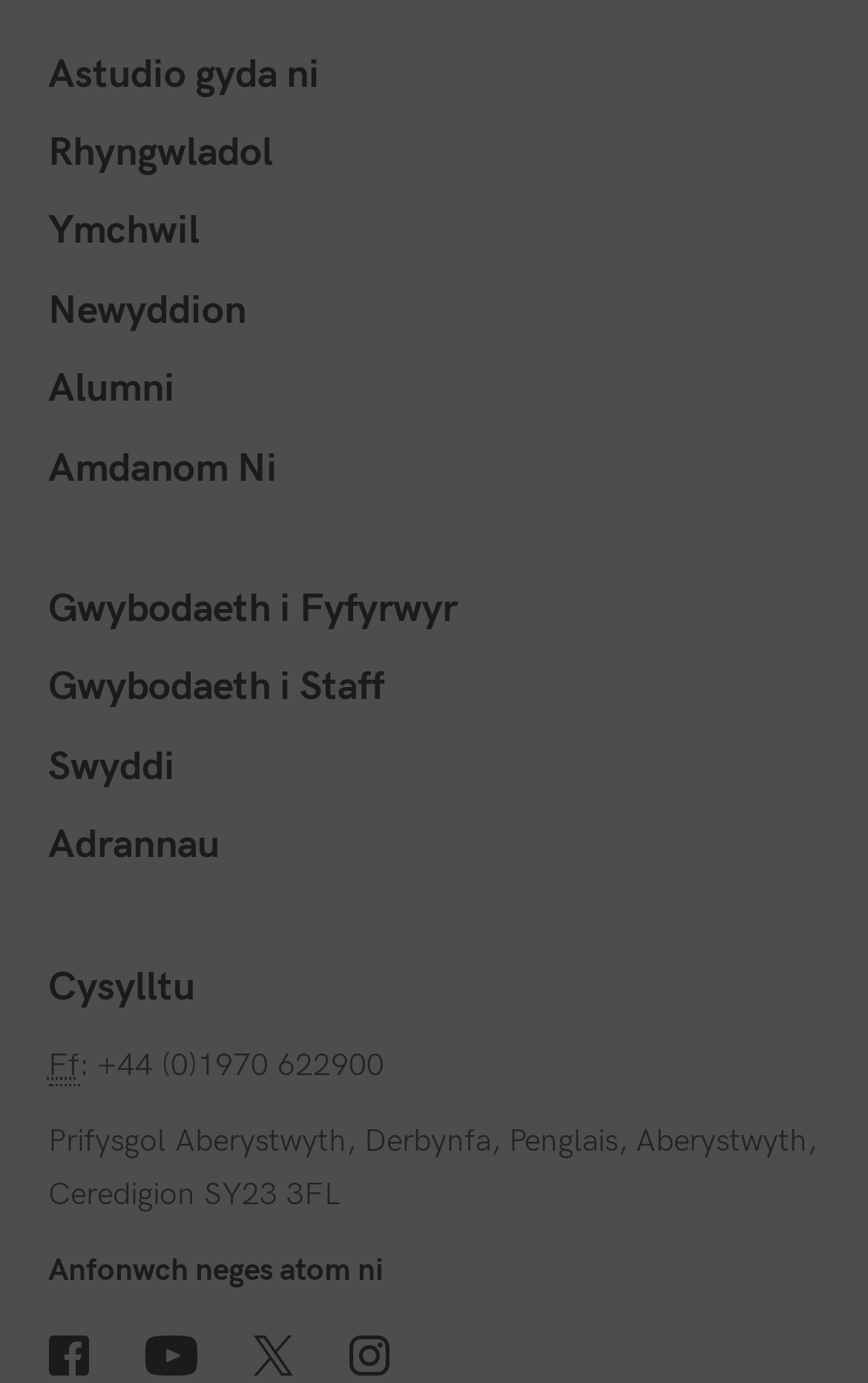Please locate the bounding box coordinates of the element that should be clicked to achieve the given instruction: "Click on the 'Astudio gyda ni' link".

[0.056, 0.033, 0.368, 0.069]